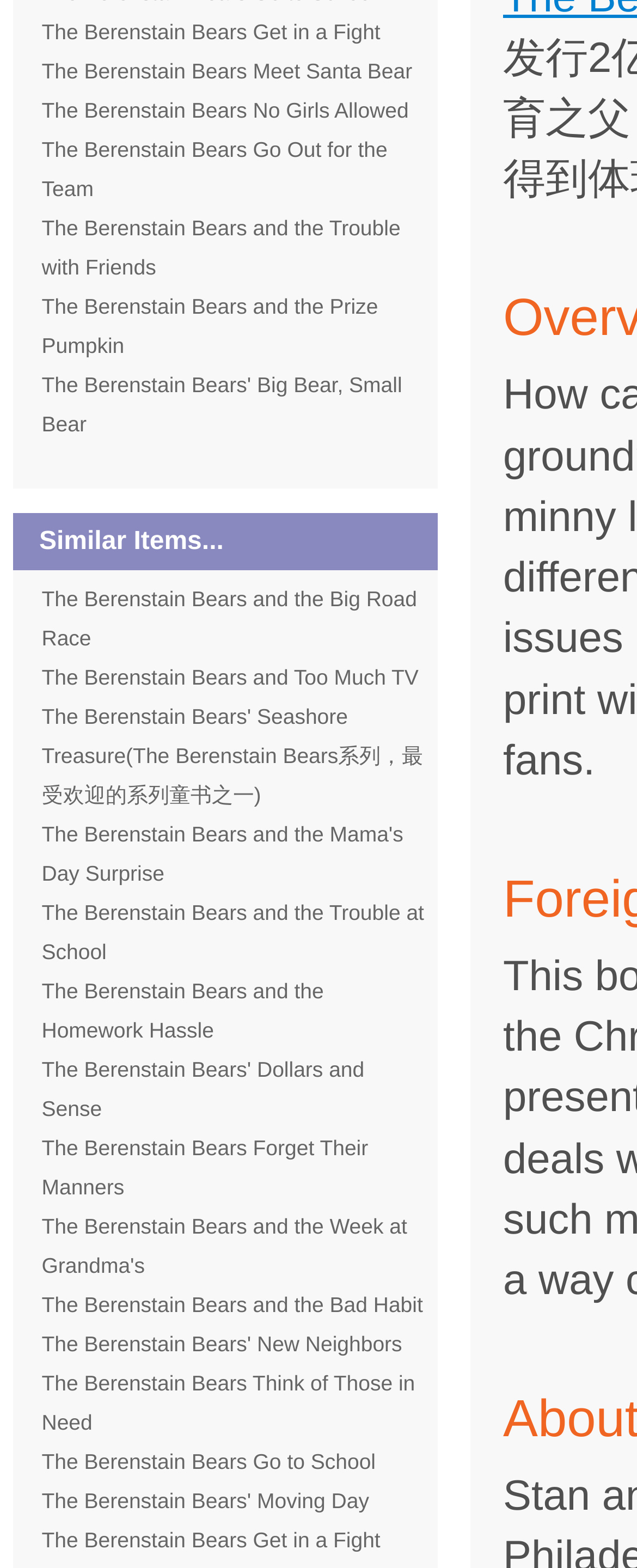Identify the bounding box coordinates of the specific part of the webpage to click to complete this instruction: "Click on 'The Berenstain Bears Get in a Fight'".

[0.065, 0.013, 0.597, 0.028]